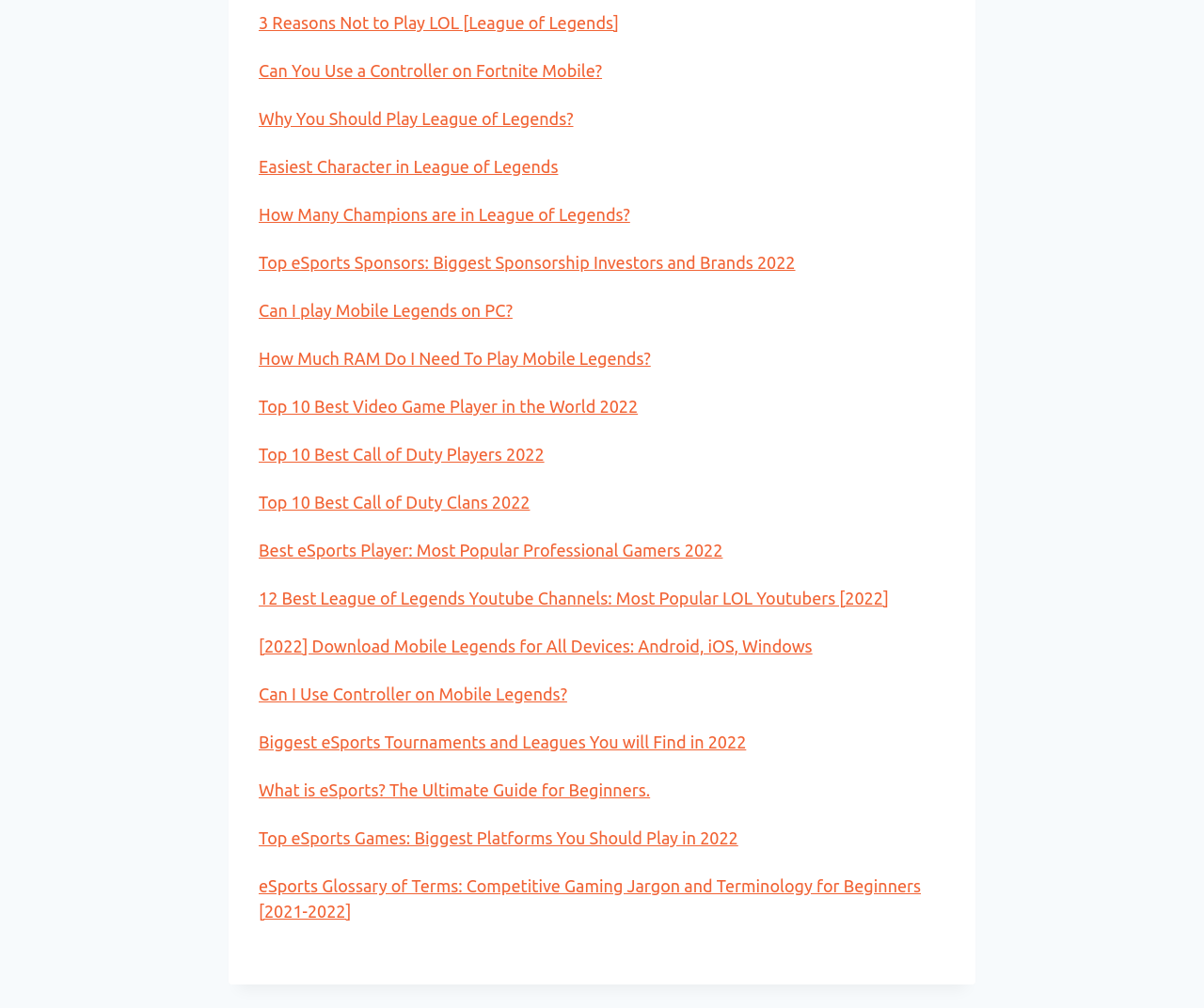Please identify the bounding box coordinates of the element on the webpage that should be clicked to follow this instruction: "Learn about the easiest character in League of Legends". The bounding box coordinates should be given as four float numbers between 0 and 1, formatted as [left, top, right, bottom].

[0.215, 0.155, 0.464, 0.174]